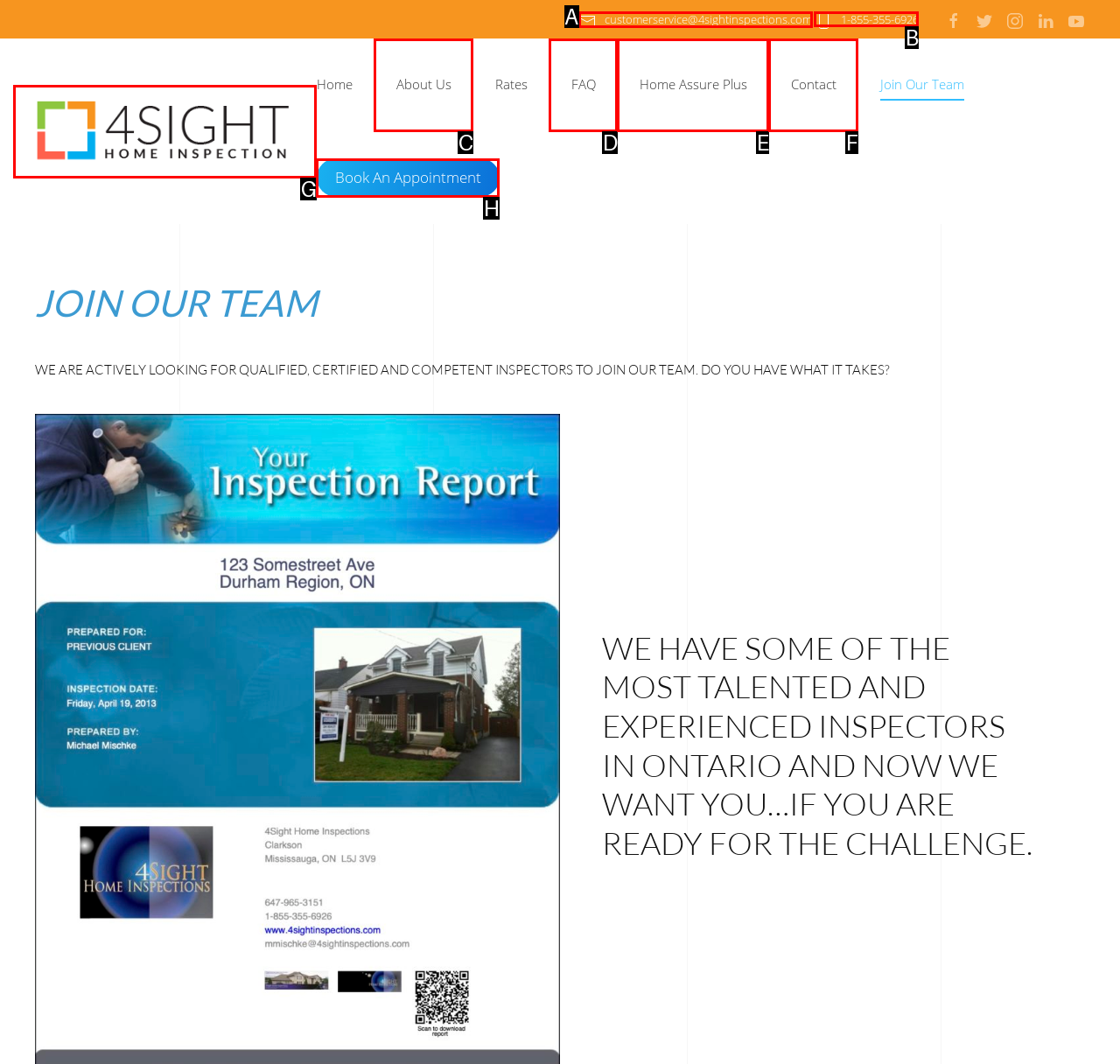Select the HTML element that needs to be clicked to perform the task: Call us for inquiry. Reply with the letter of the chosen option.

B